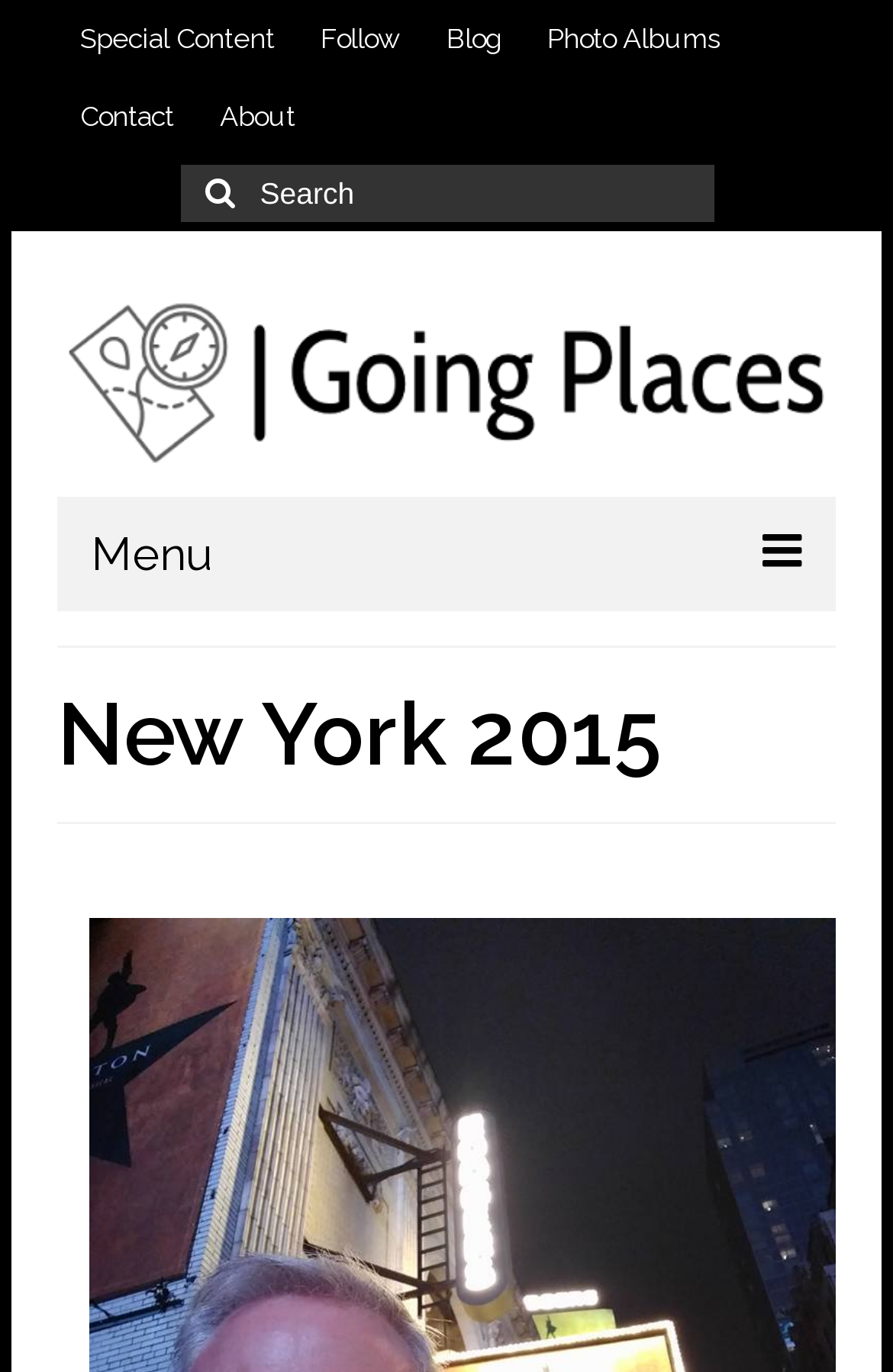How many links are there in the main menu?
Please provide a single word or phrase based on the screenshot.

6